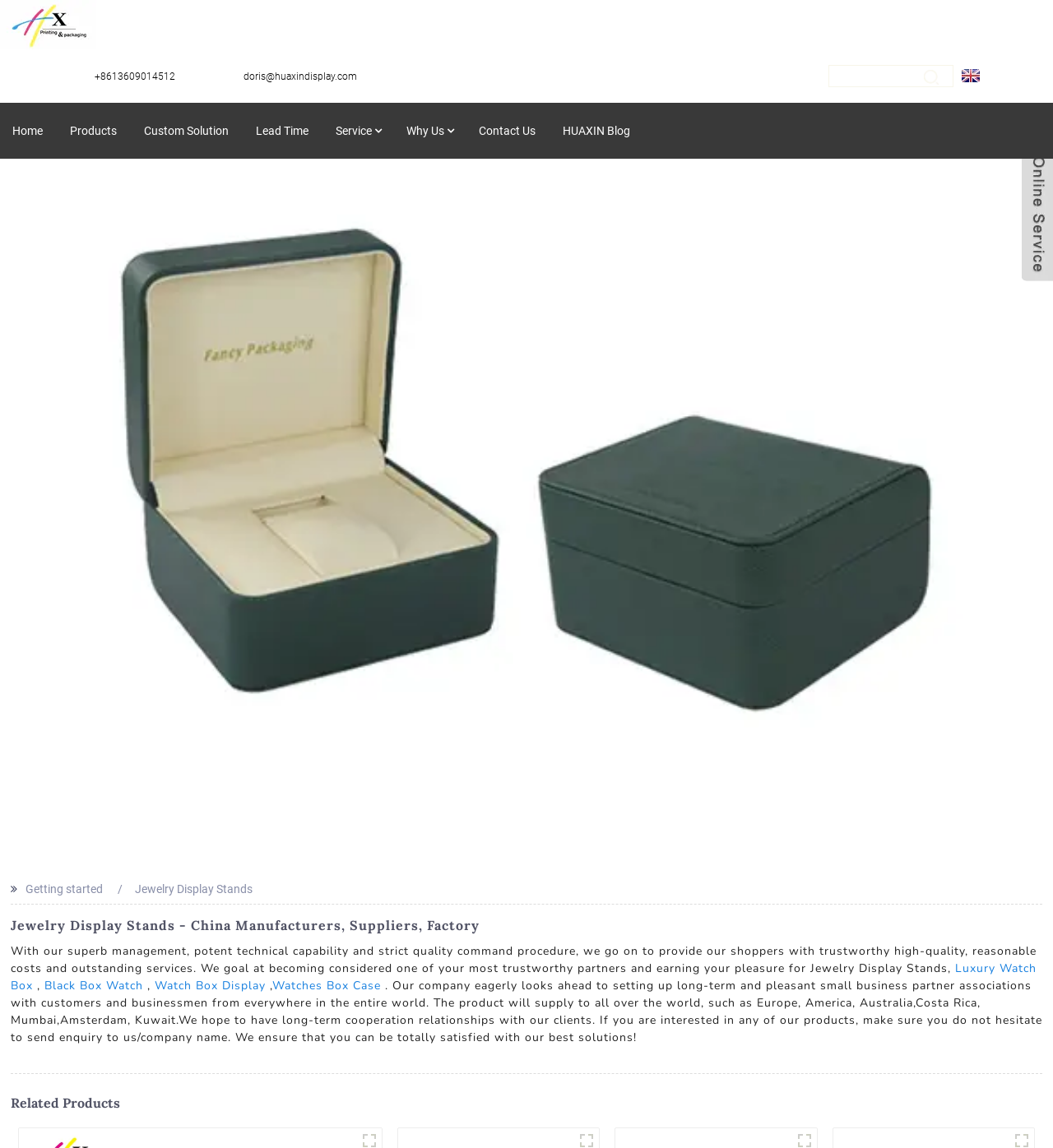How can customers contact the company?
From the screenshot, supply a one-word or short-phrase answer.

Phone and email